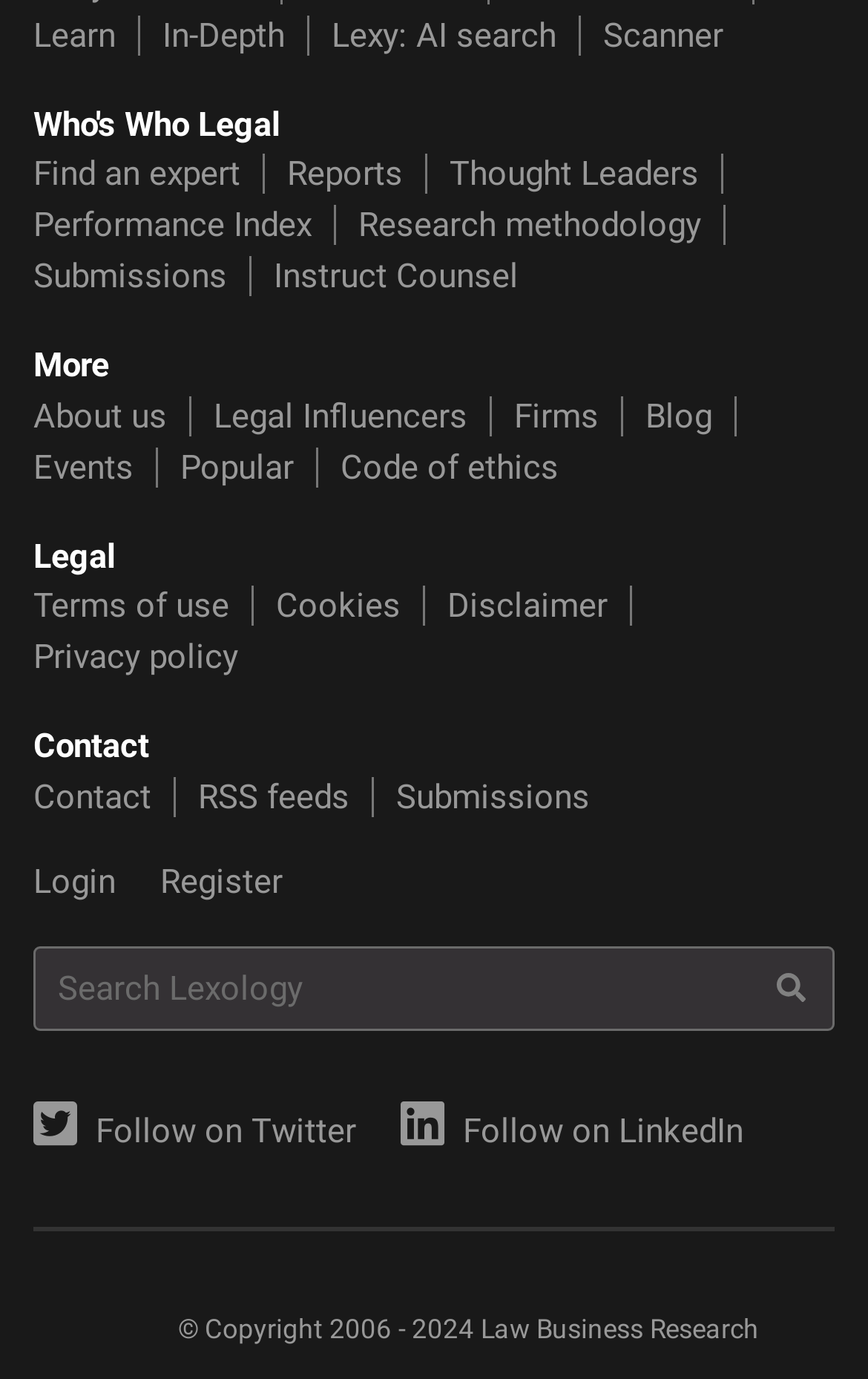How can users contact the website administrators?
Provide a detailed answer to the question, using the image to inform your response.

The 'Contact' link is located at the bottom of the webpage, and it is accompanied by a 'Contact' static text element. This suggests that users can click on the 'Contact' link to access a page or form that allows them to contact the website administrators or submit inquiries.